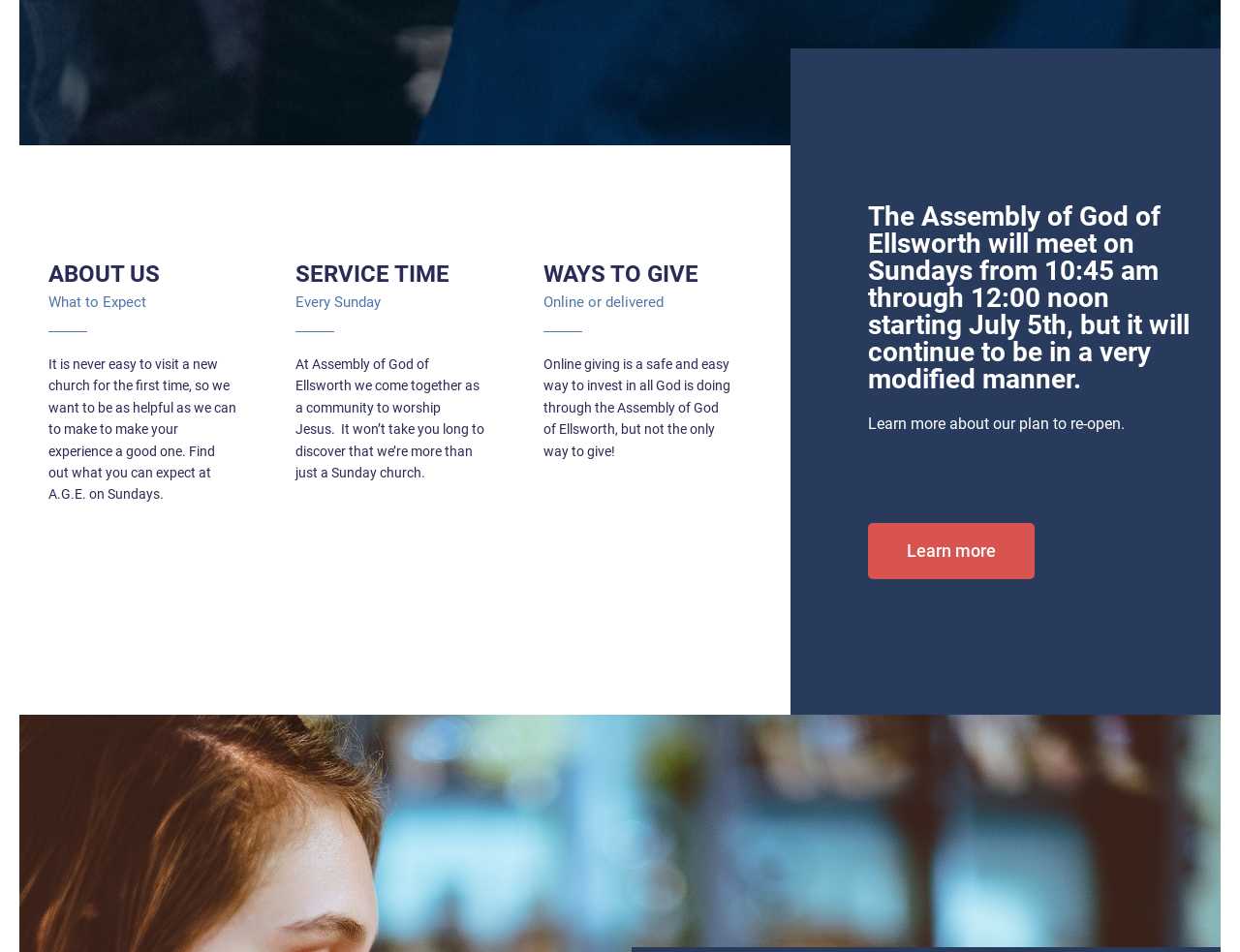Based on the visual content of the image, answer the question thoroughly: What is the purpose of the church?

The purpose of the church can be found in the text 'At Assembly of God of Ellsworth we come together as a community to worship Jesus.' which is located in the middle of the webpage.